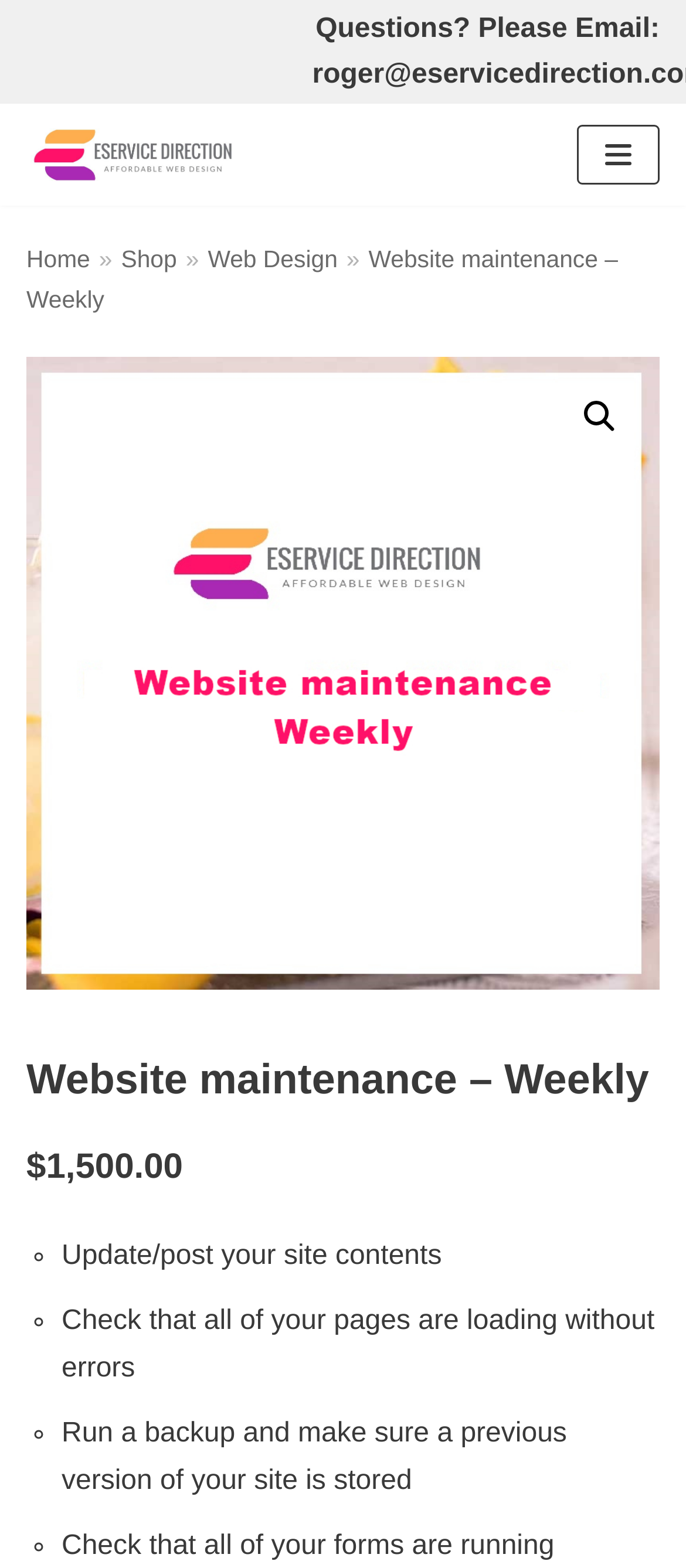Please locate the UI element described by "alt="Website maintenance" title="Weekly"" and provide its bounding box coordinates.

[0.038, 0.228, 0.962, 0.631]